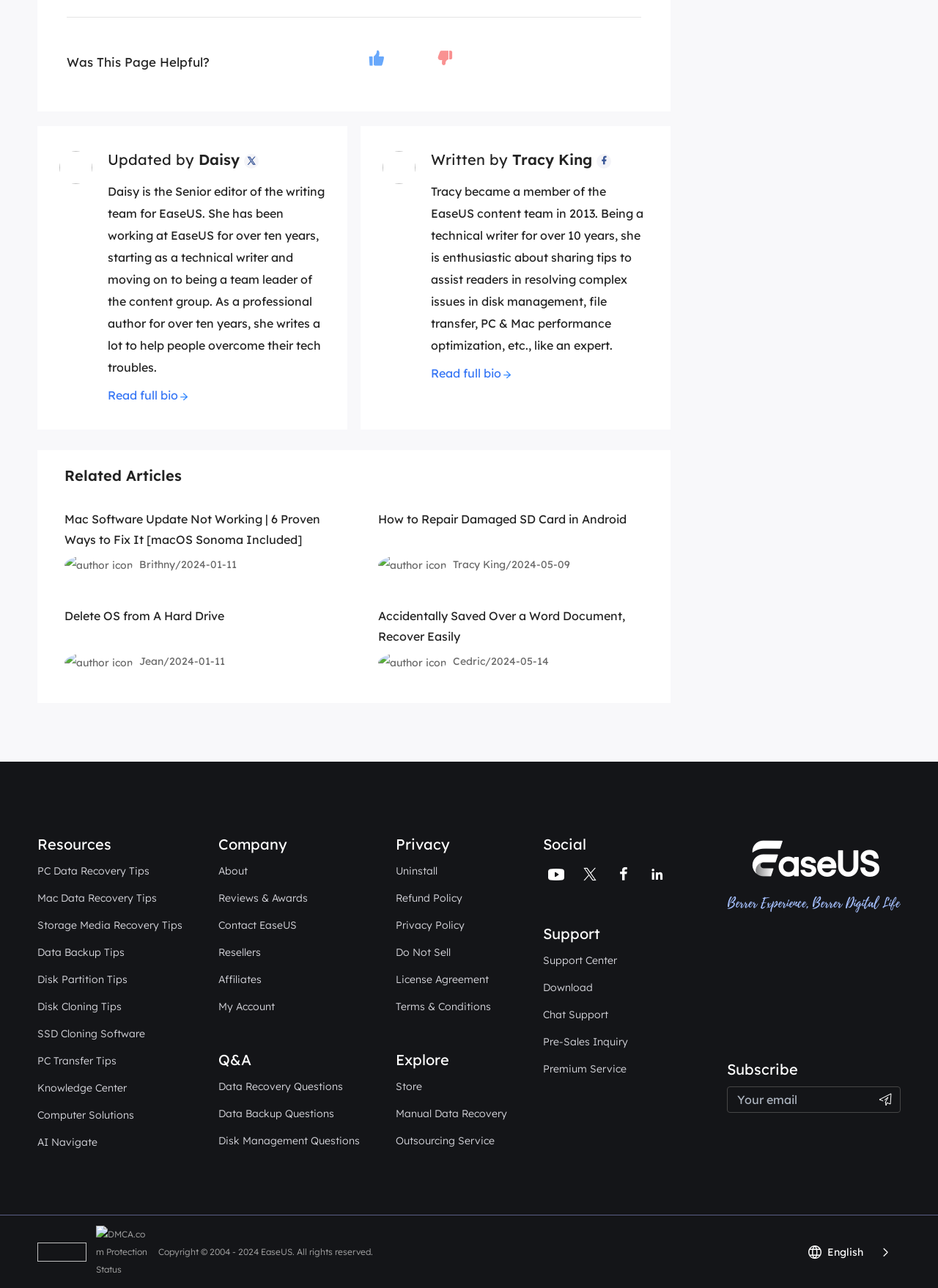Identify the bounding box of the UI component described as: "Affiliates".

[0.233, 0.753, 0.279, 0.767]